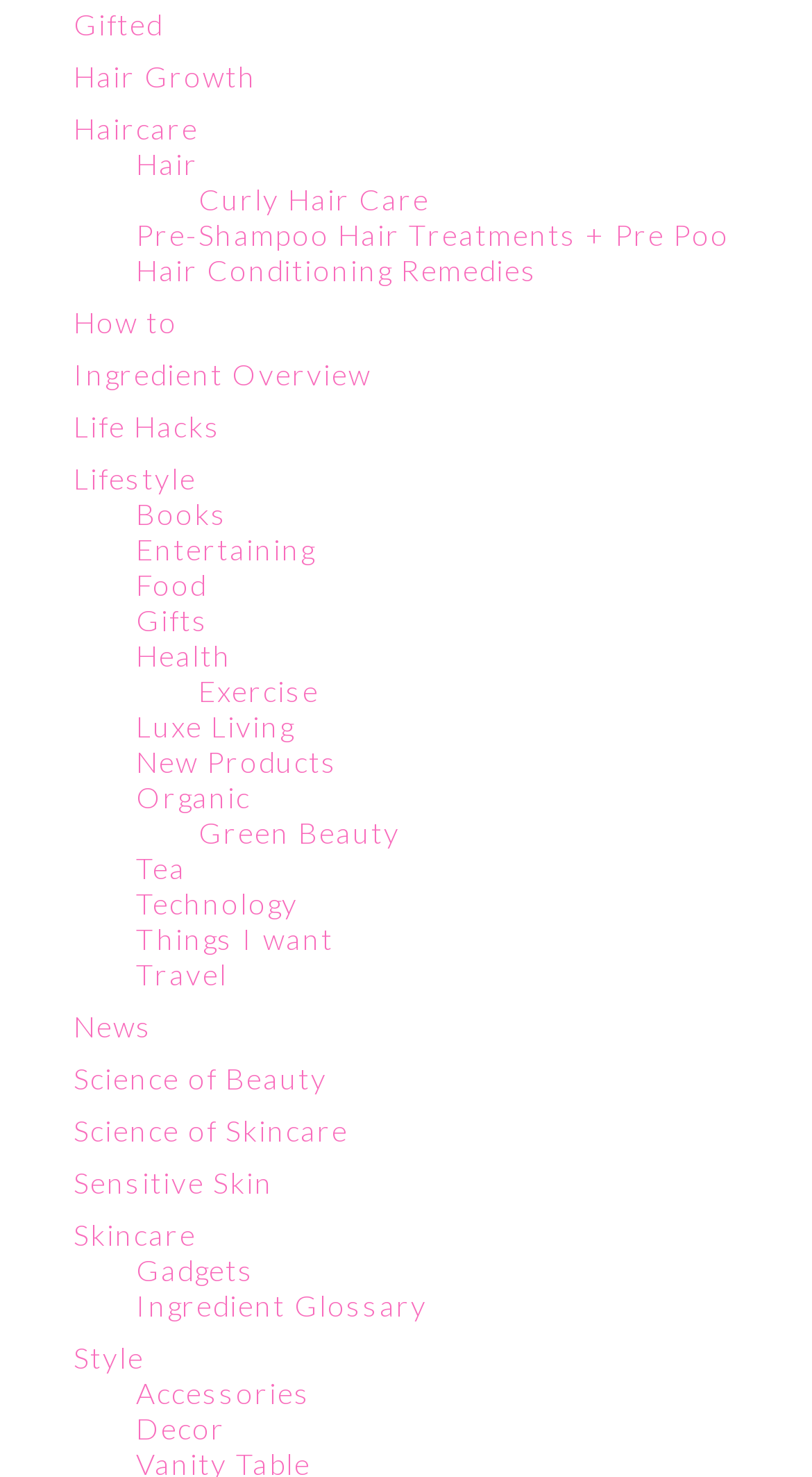Determine the bounding box coordinates of the clickable region to execute the instruction: "Read about Green Beauty". The coordinates should be four float numbers between 0 and 1, denoted as [left, top, right, bottom].

[0.244, 0.552, 0.493, 0.576]